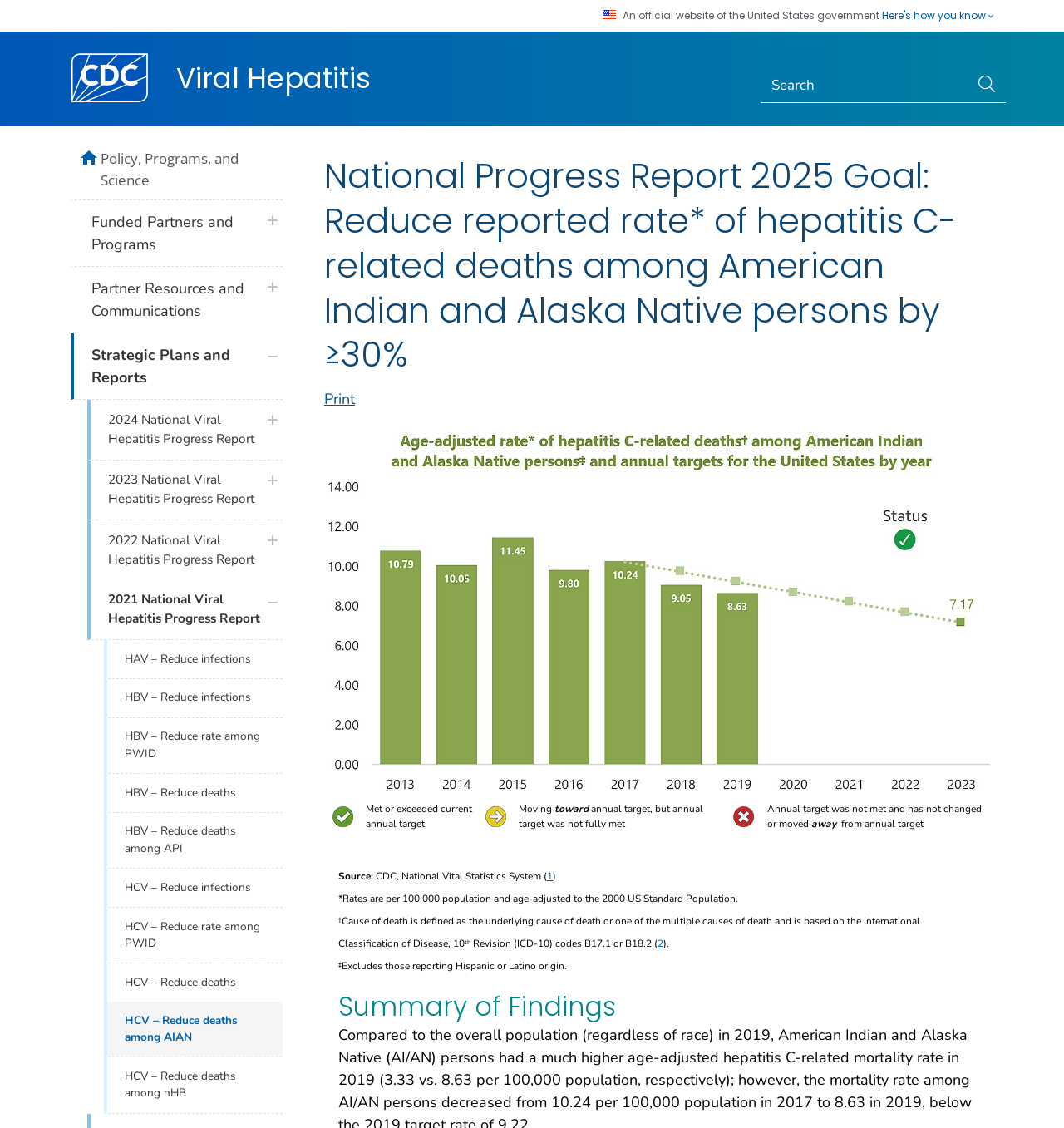Please determine the bounding box coordinates of the element to click on in order to accomplish the following task: "View the 2024 National Viral Hepatitis Progress Report". Ensure the coordinates are four float numbers ranging from 0 to 1, i.e., [left, top, right, bottom].

[0.082, 0.355, 0.266, 0.408]